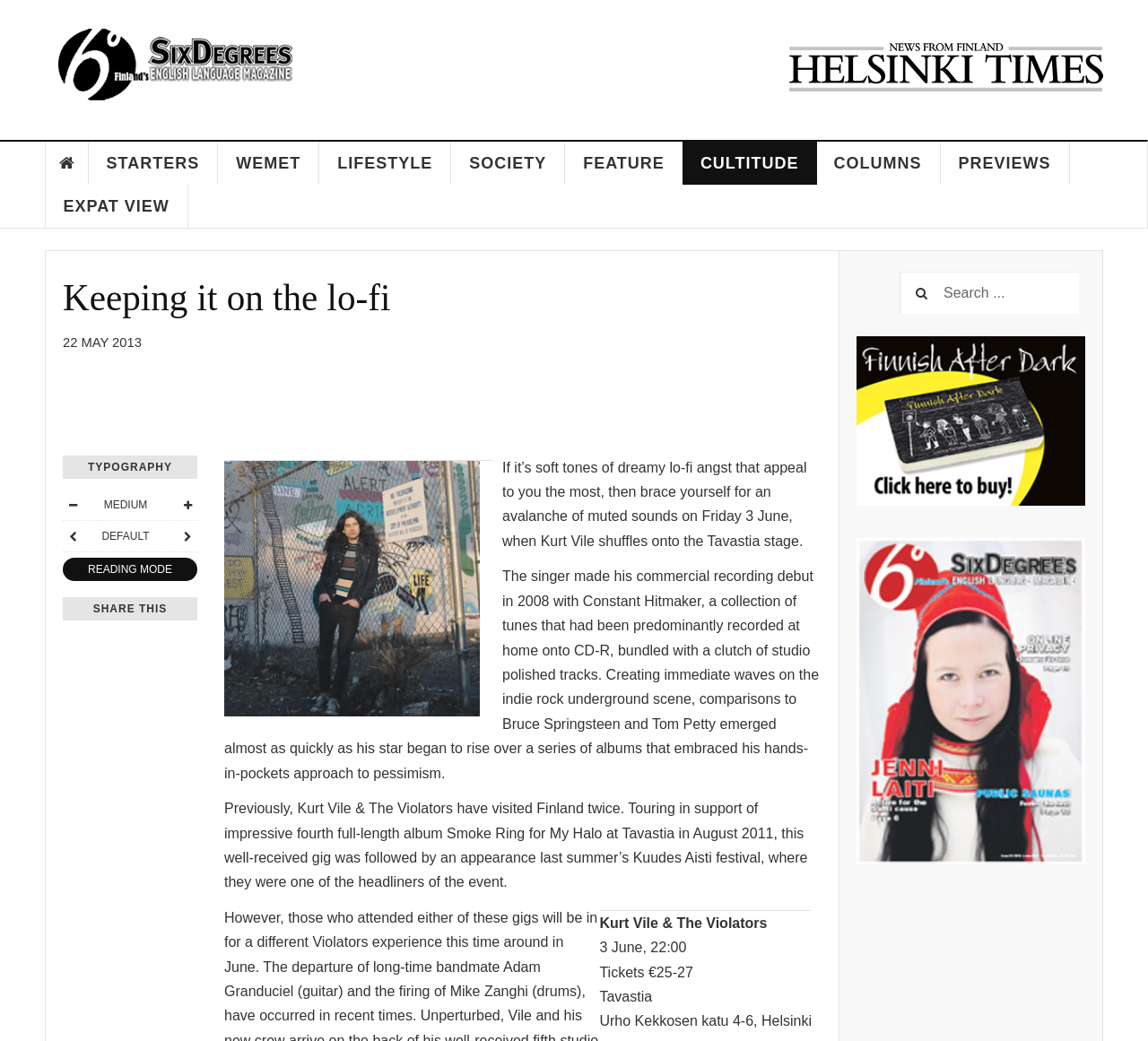Locate the bounding box coordinates of the element that needs to be clicked to carry out the instruction: "Read more about Kurt Vile & The Violators". The coordinates should be given as four float numbers ranging from 0 to 1, i.e., [left, top, right, bottom].

[0.195, 0.442, 0.43, 0.688]